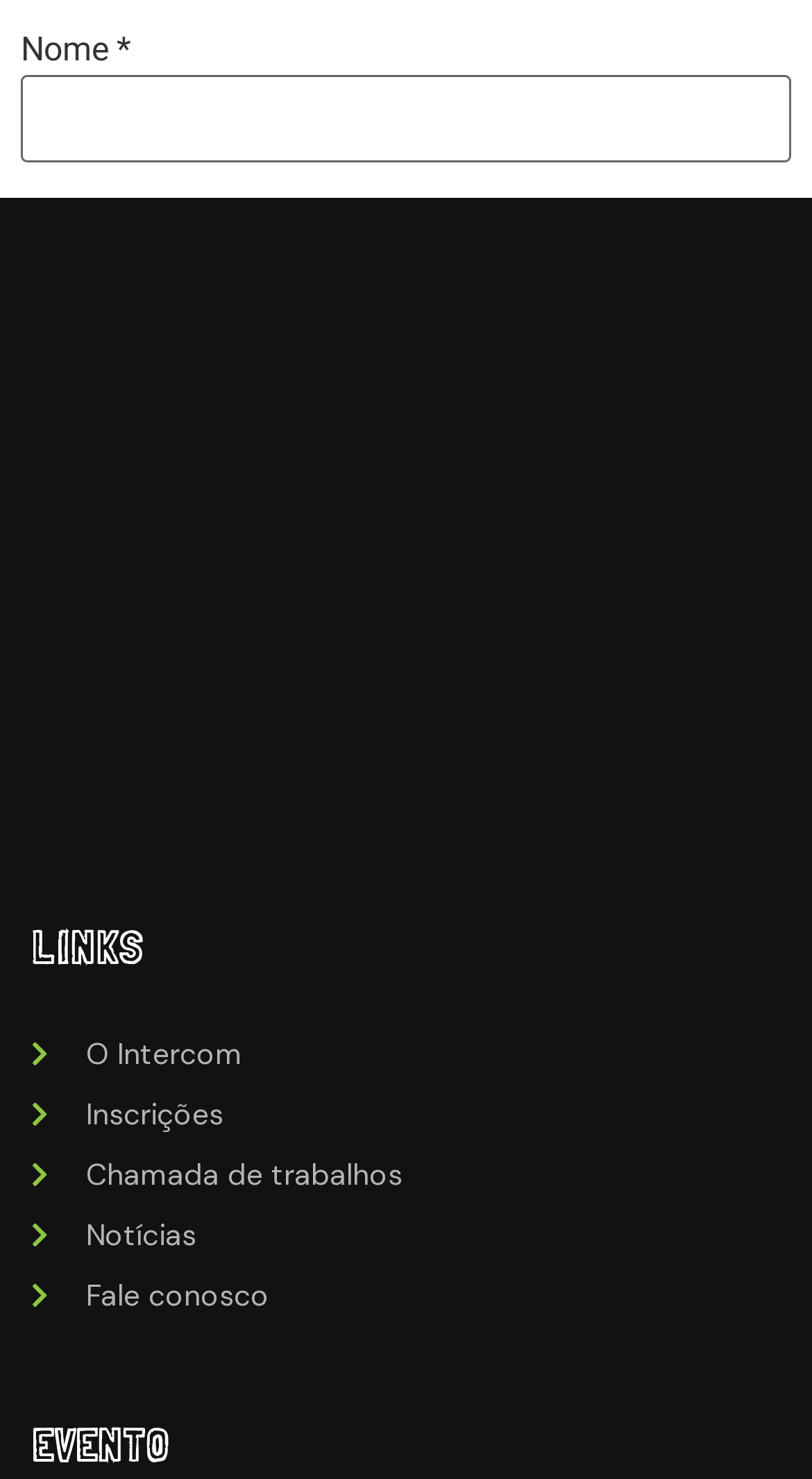Please provide the bounding box coordinates for the element that needs to be clicked to perform the instruction: "Check the checkbox to save your data". The coordinates must consist of four float numbers between 0 and 1, formatted as [left, top, right, bottom].

[0.026, 0.362, 0.059, 0.38]